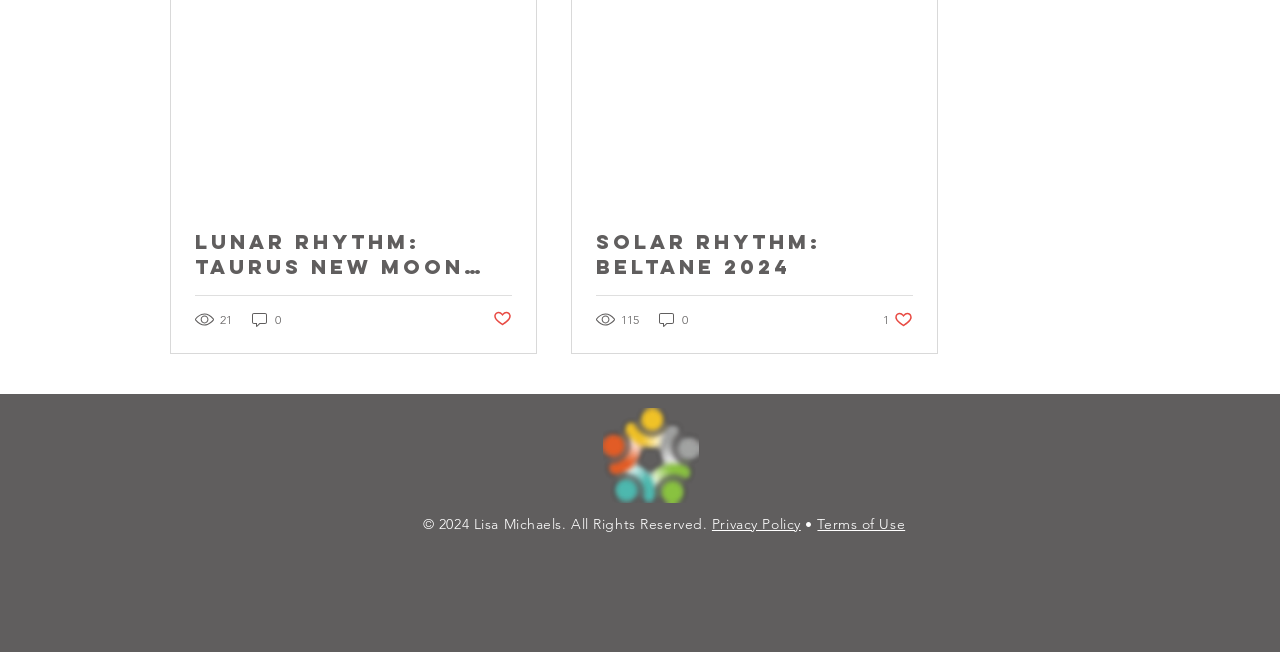Determine the bounding box coordinates of the clickable region to carry out the instruction: "View Lunar Rhythm: Taurus New Moon 2024".

[0.152, 0.351, 0.4, 0.428]